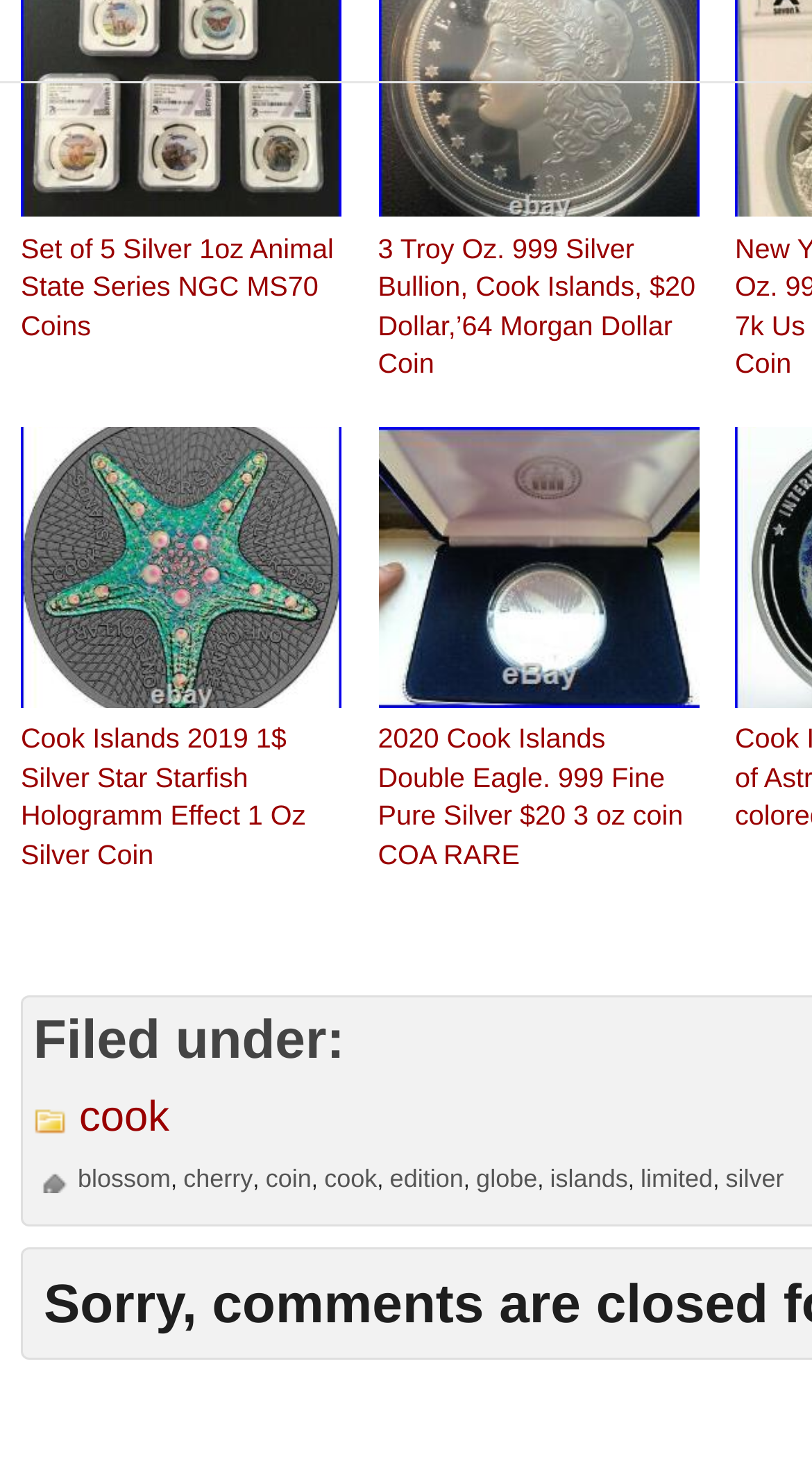Find the bounding box coordinates of the clickable region needed to perform the following instruction: "Explore the edition of silver coins". The coordinates should be provided as four float numbers between 0 and 1, i.e., [left, top, right, bottom].

[0.48, 0.798, 0.571, 0.818]